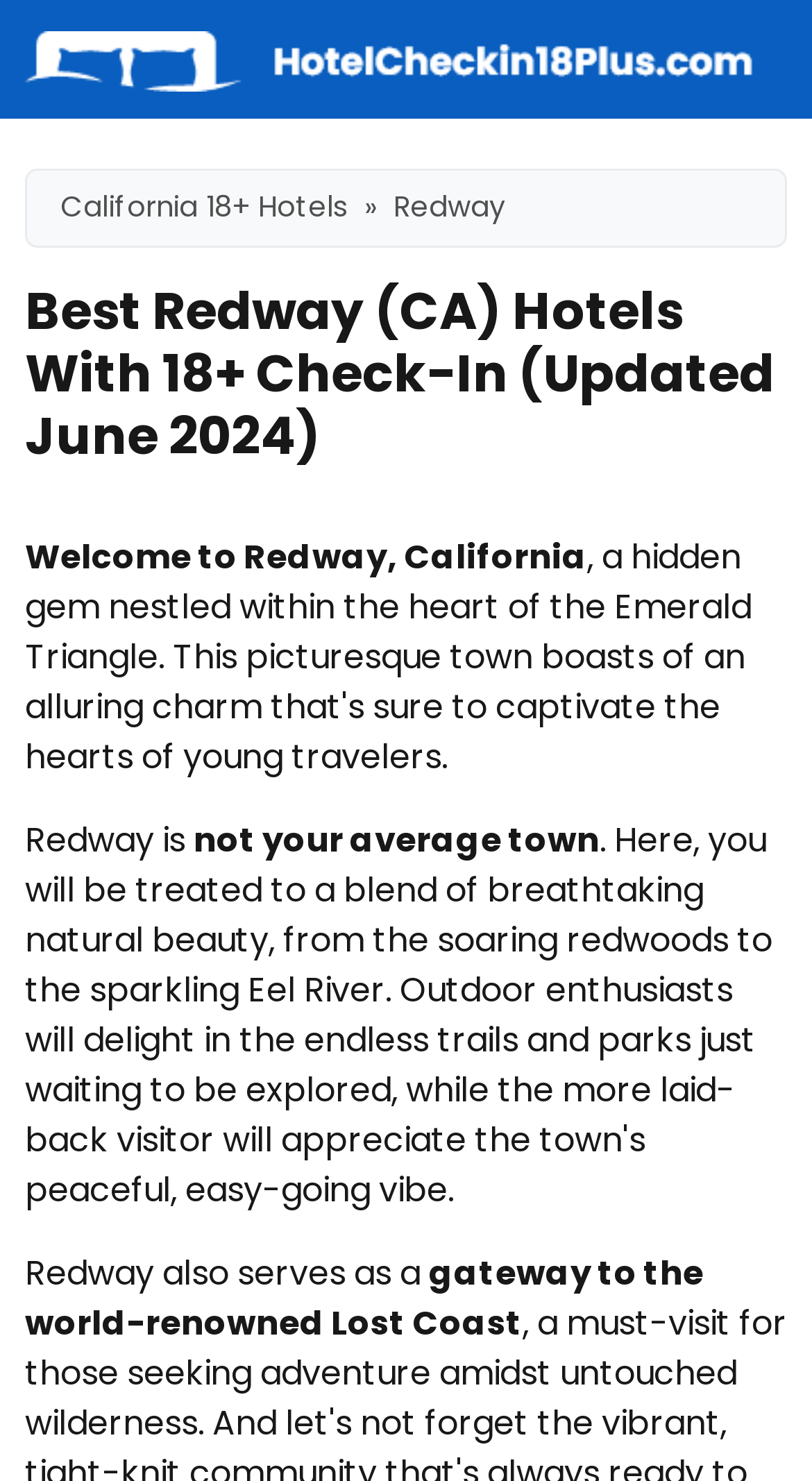What is the state mentioned in the breadcrumb navigation?
Refer to the image and give a detailed answer to the question.

The answer can be found in the link element with the text 'California 18+ Hotels' which is part of the breadcrumb navigation. This suggests that the state being referred to is California.